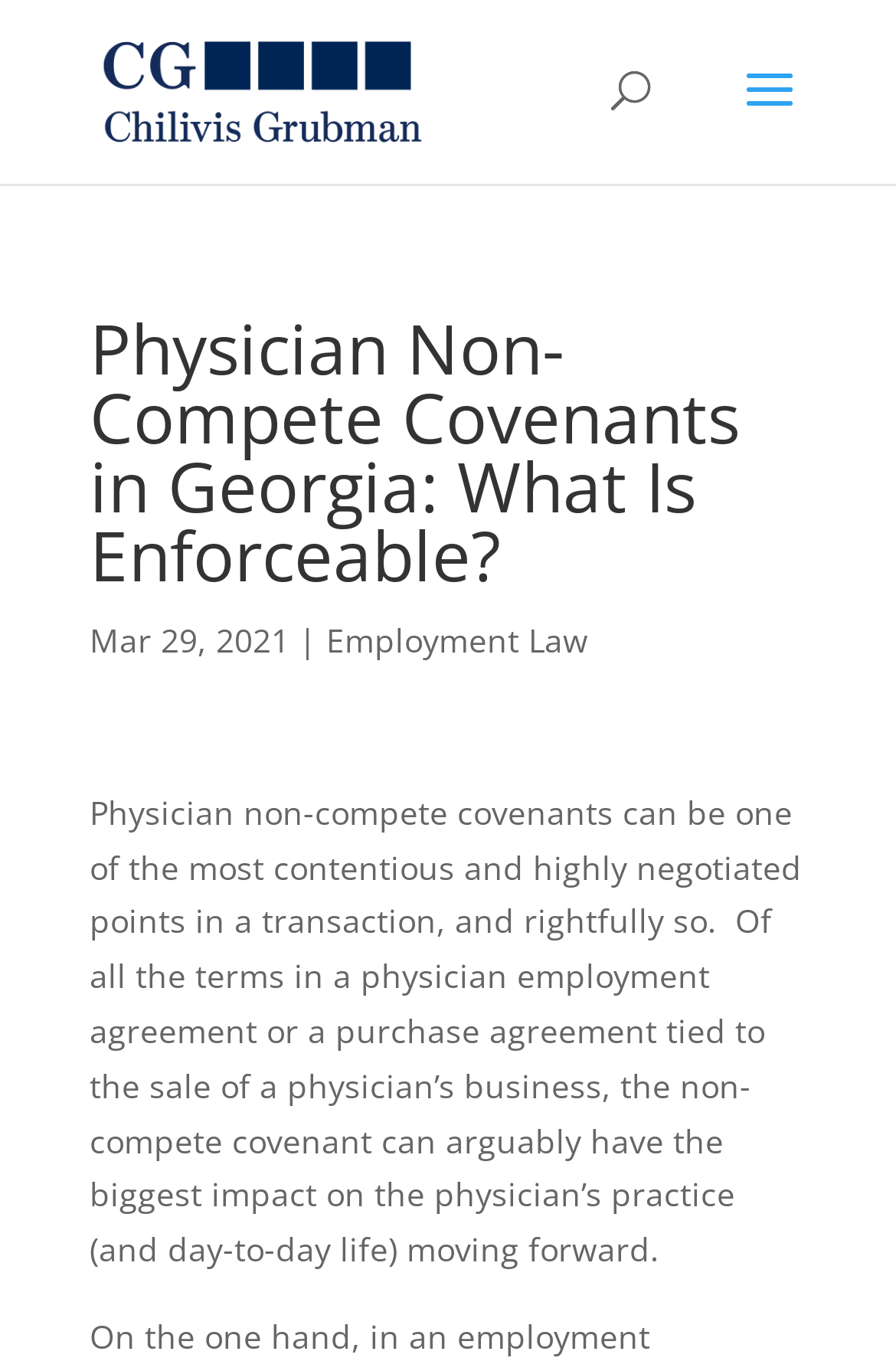Respond to the following query with just one word or a short phrase: 
What is the topic of the article?

Physician Non-Compete Covenants